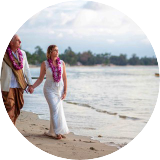What is the bride wearing around her neck?
From the screenshot, provide a brief answer in one word or phrase.

A floral lei